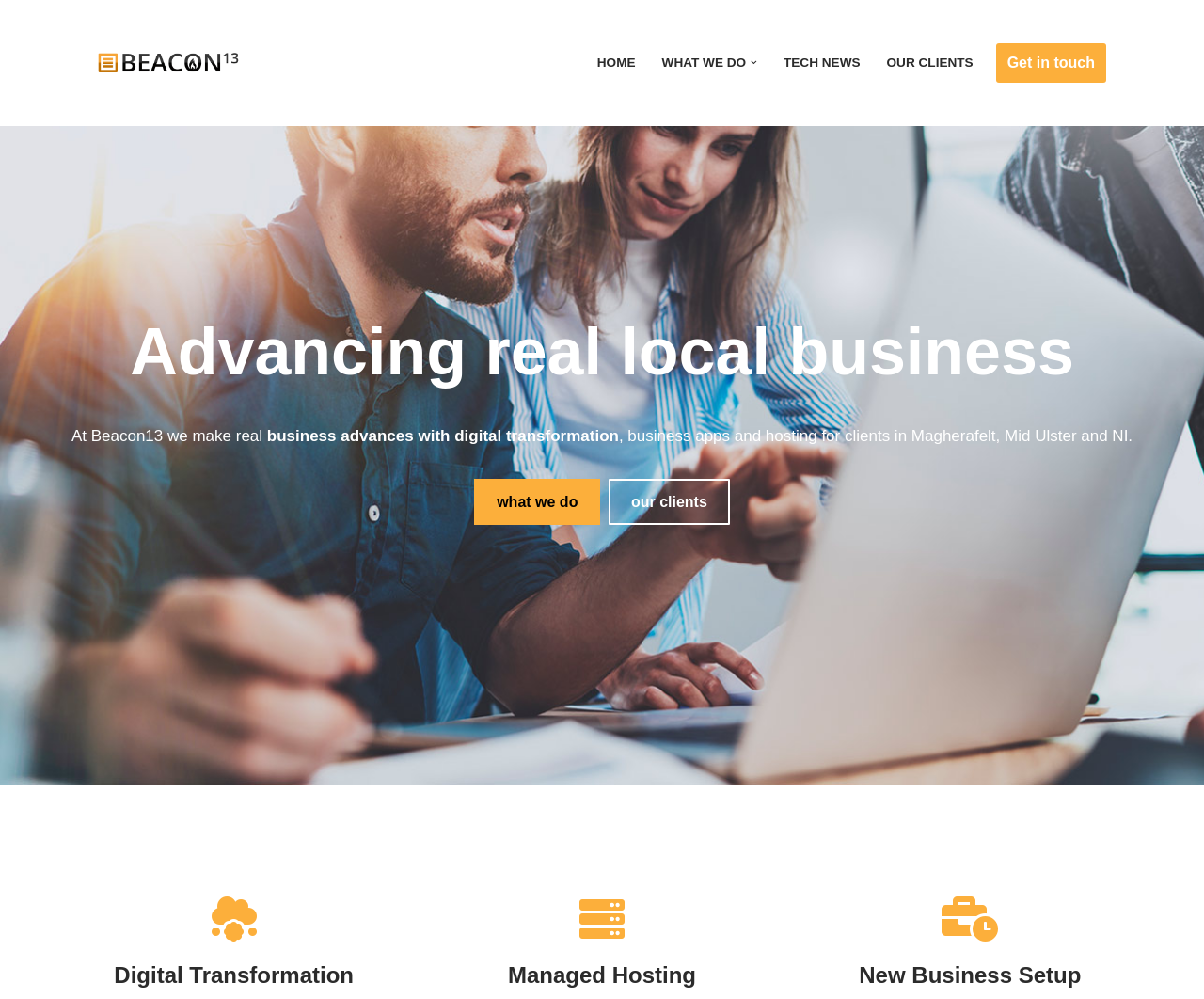Answer briefly with one word or phrase:
How many sections are there on the webpage?

3